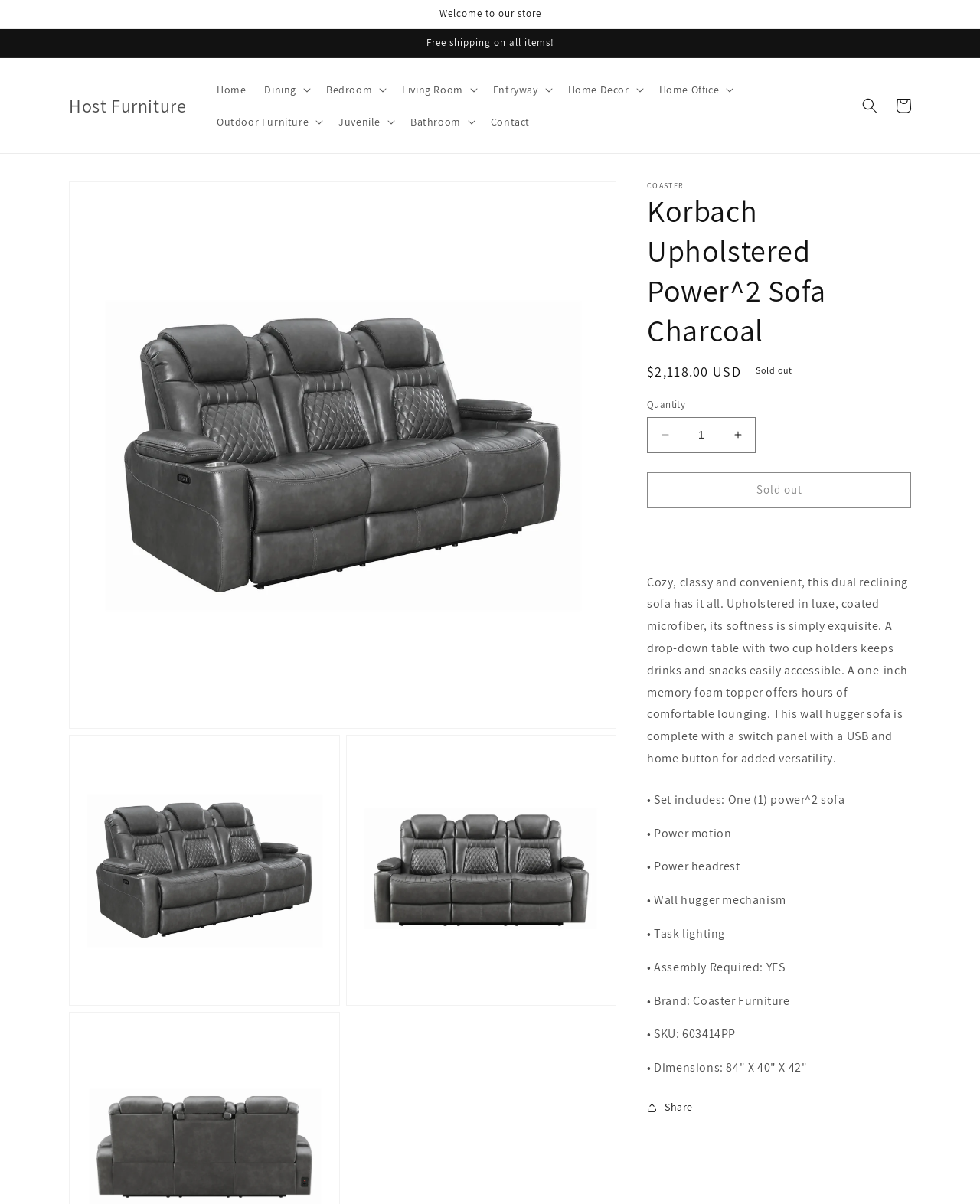Please determine the bounding box coordinates, formatted as (top-left x, top-left y, bottom-right x, bottom-right y), with all values as floating point numbers between 0 and 1. Identify the bounding box of the region described as: Share

[0.66, 0.906, 0.707, 0.934]